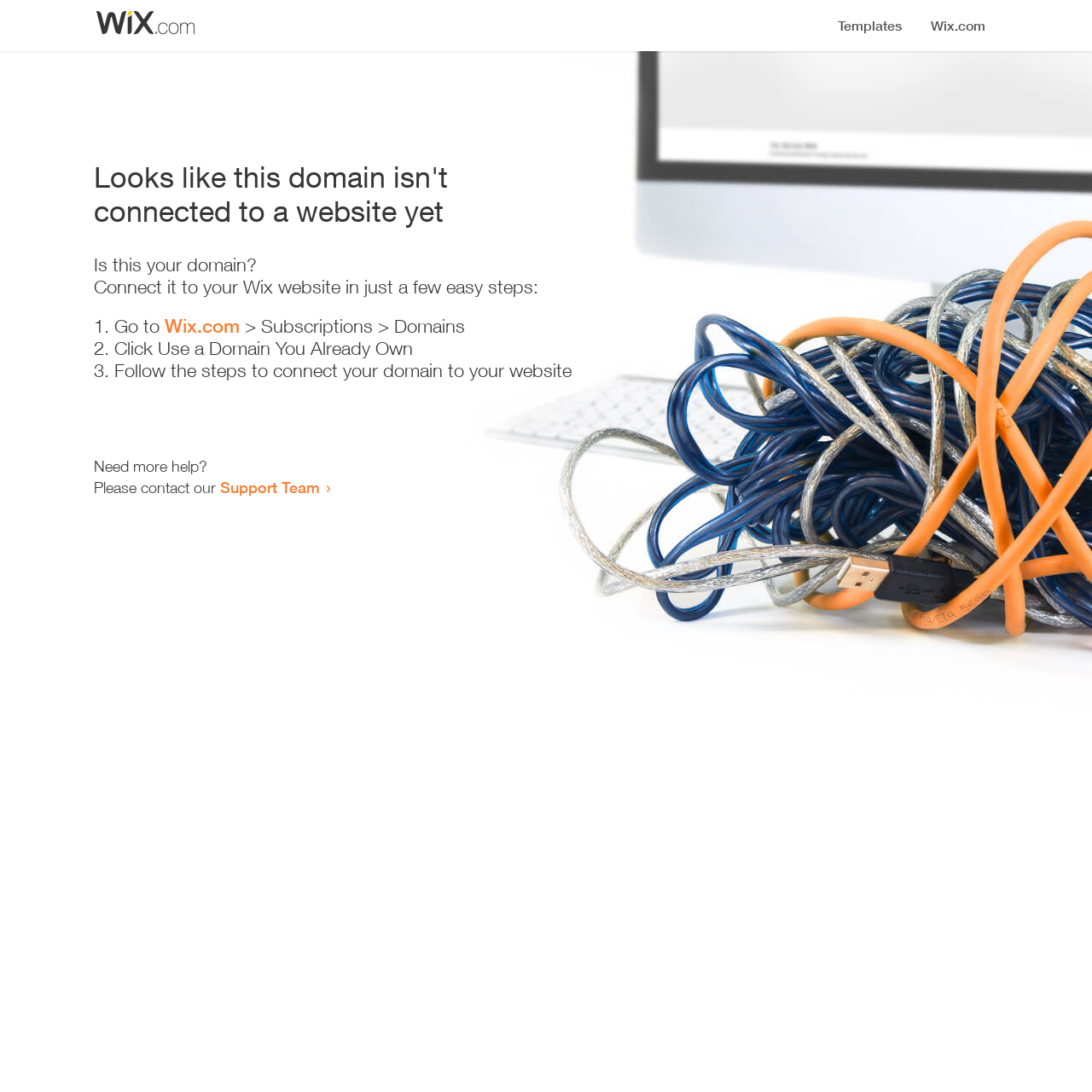Generate a detailed explanation of the webpage's features and information.

The webpage appears to be an error page, indicating that a domain is not connected to a website yet. At the top, there is a small image, likely a logo or icon. Below the image, a prominent heading reads "Looks like this domain isn't connected to a website yet". 

Underneath the heading, a series of instructions are provided to connect the domain to a Wix website. The instructions are divided into three steps, each marked with a numbered list marker (1., 2., and 3.). The first step involves going to Wix.com, specifically the Subscriptions > Domains section. The second step is to click "Use a Domain You Already Own", and the third step is to follow the instructions to connect the domain to the website.

Below the instructions, there is a message asking if the user needs more help, followed by an invitation to contact the Support Team via a link. Overall, the webpage is providing guidance on how to resolve the issue of a disconnected domain.